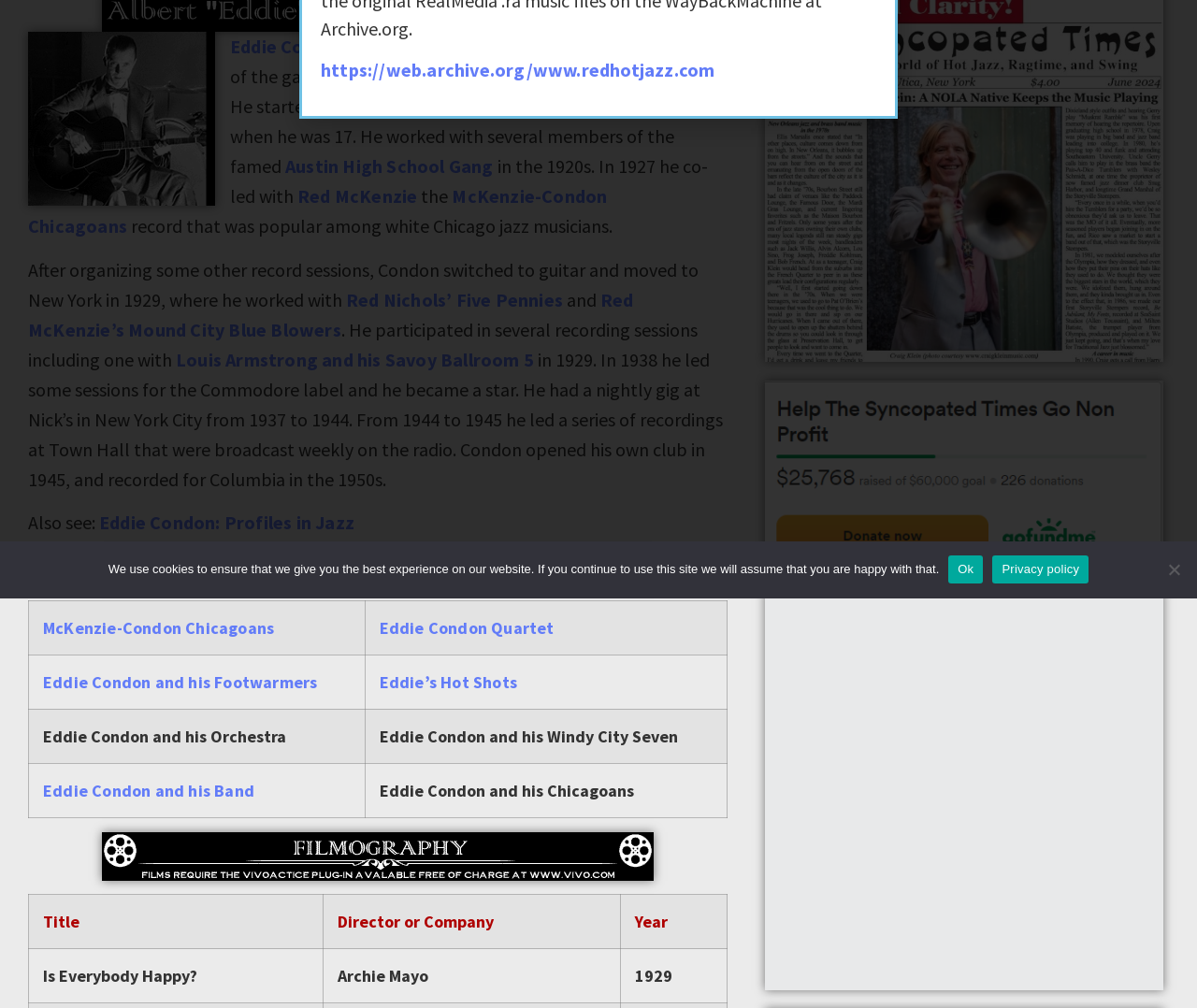Given the element description online, identify the bounding box coordinates for the UI element on the webpage screenshot. The format should be (top-left x, top-left y, bottom-right x, bottom-right y), with values between 0 and 1.

None